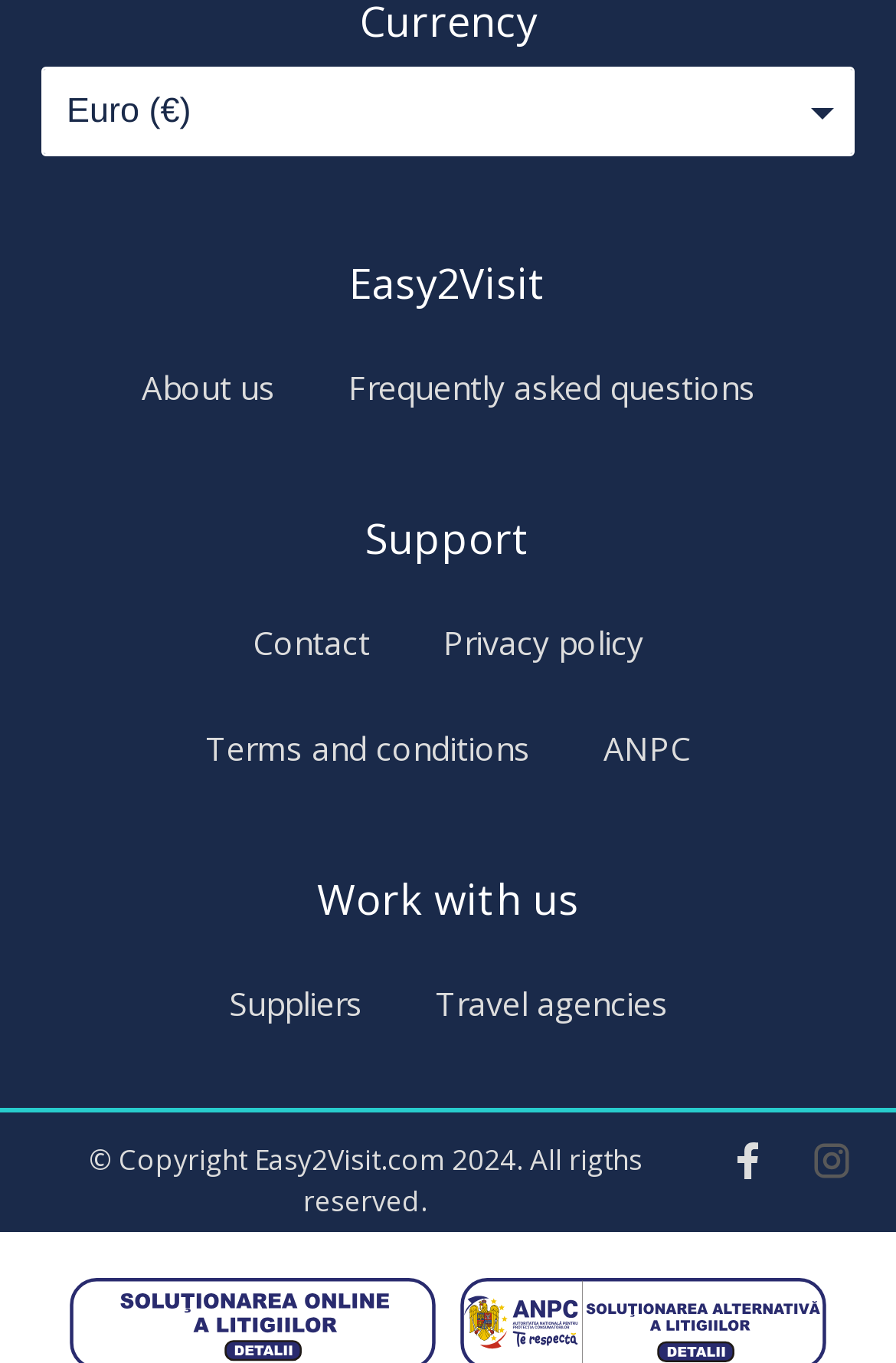Identify the coordinates of the bounding box for the element that must be clicked to accomplish the instruction: "Contact support".

[0.241, 0.436, 0.454, 0.506]